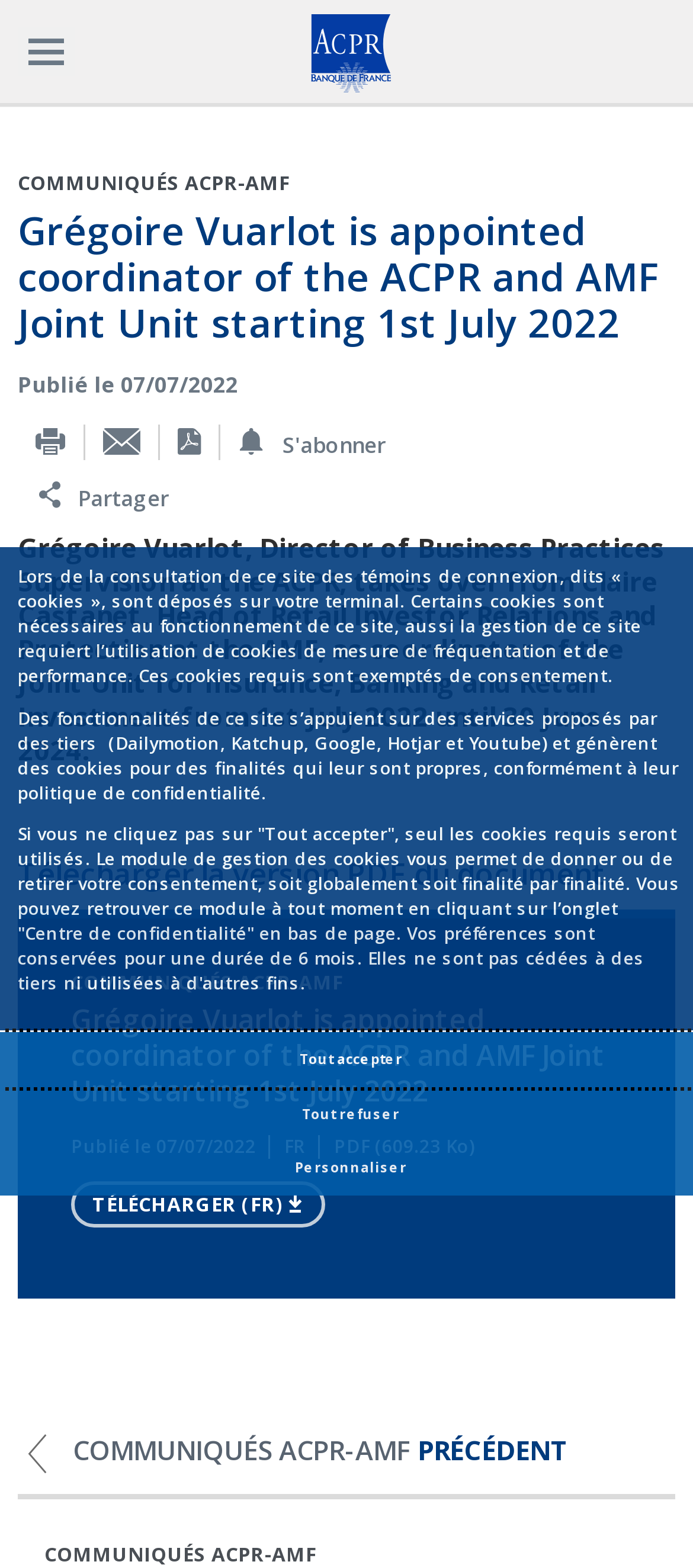Provide your answer in a single word or phrase: 
What is the language of the PDF document?

FR